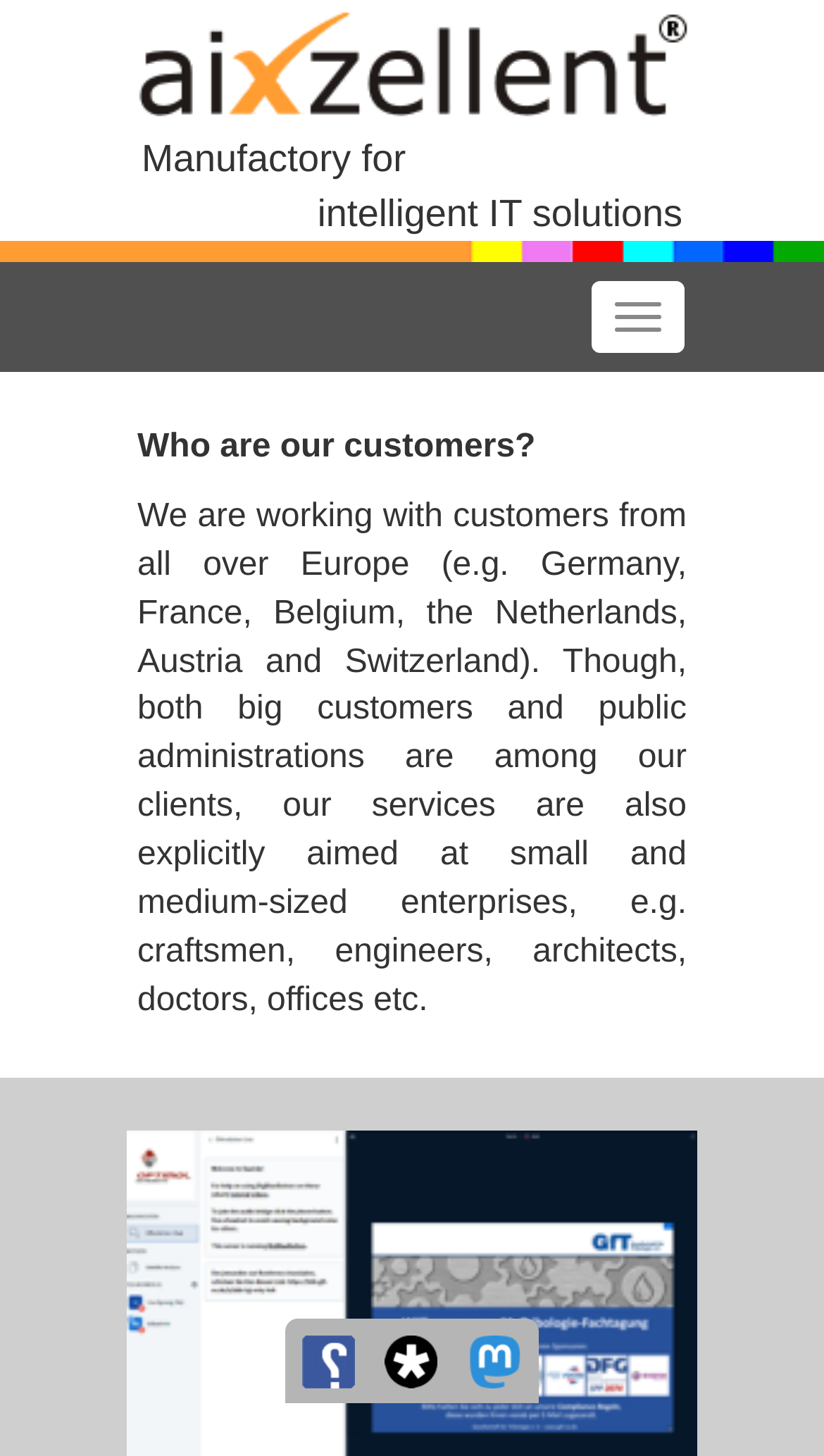Answer in one word or a short phrase: 
How can users navigate the webpage?

Toggle navigation button